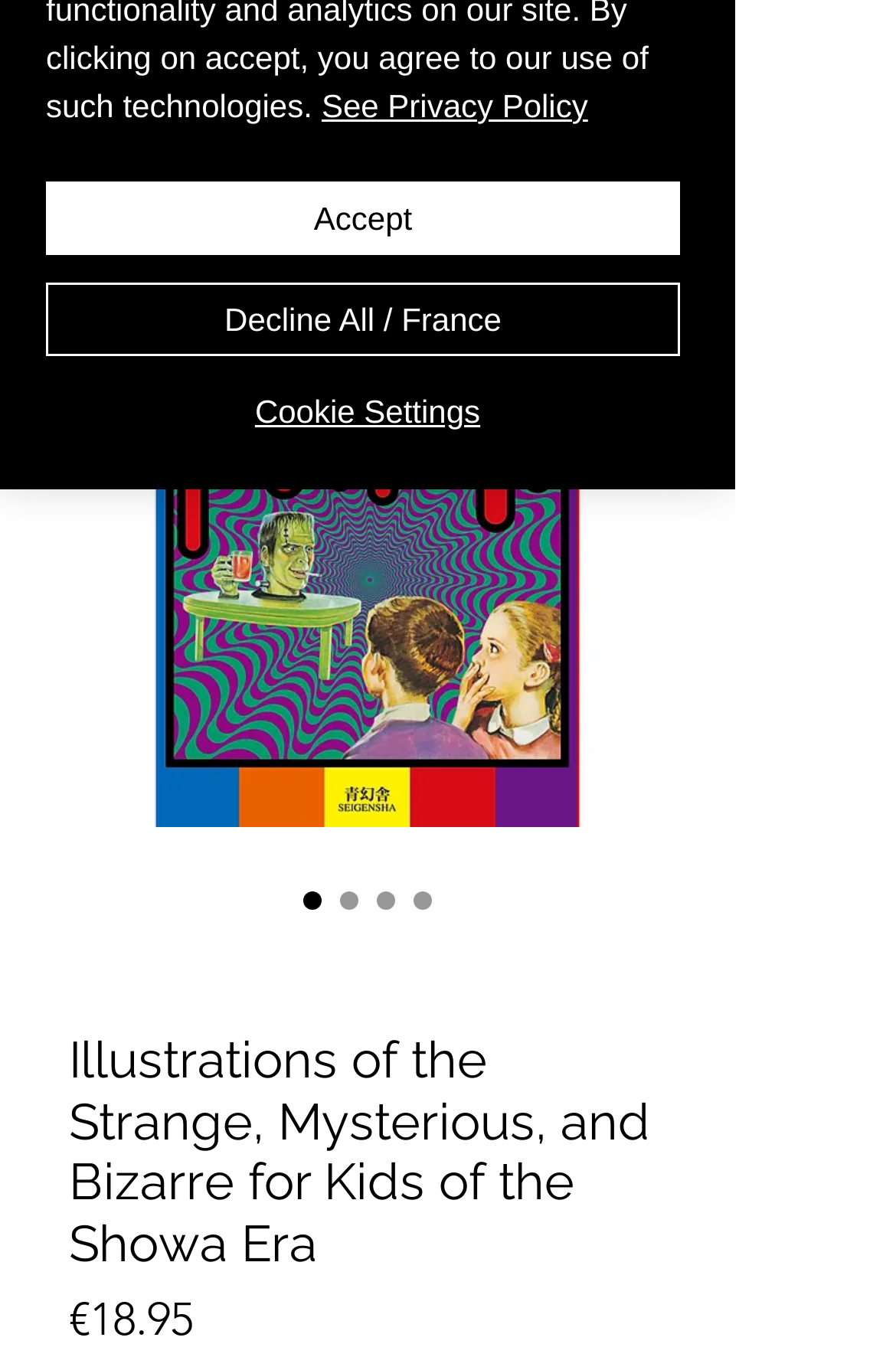Please provide the bounding box coordinates for the UI element as described: "See Privacy Policy". The coordinates must be four floats between 0 and 1, represented as [left, top, right, bottom].

[0.359, 0.064, 0.656, 0.091]